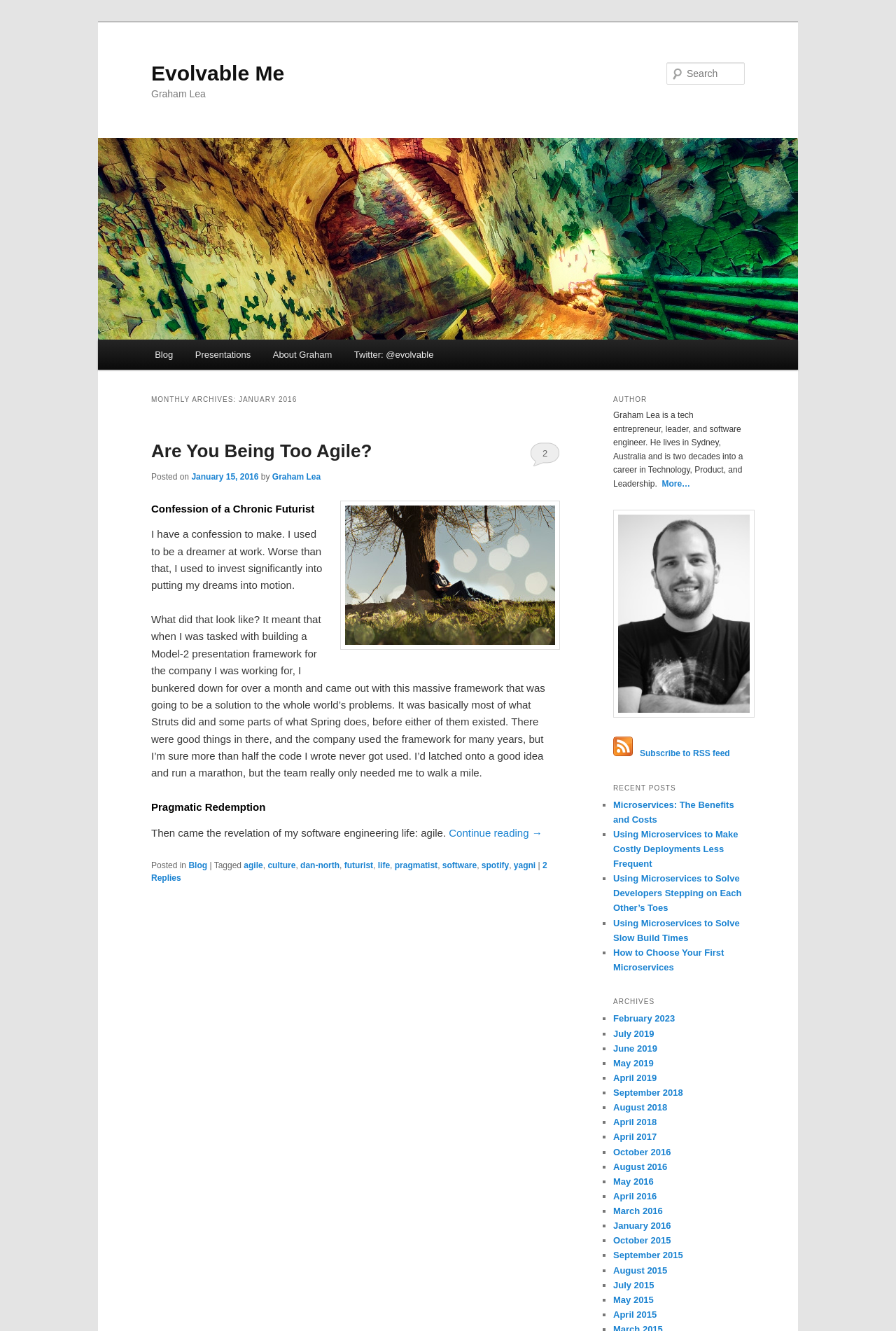Locate the coordinates of the bounding box for the clickable region that fulfills this instruction: "Go to the 'Presentations' page".

[0.205, 0.255, 0.292, 0.278]